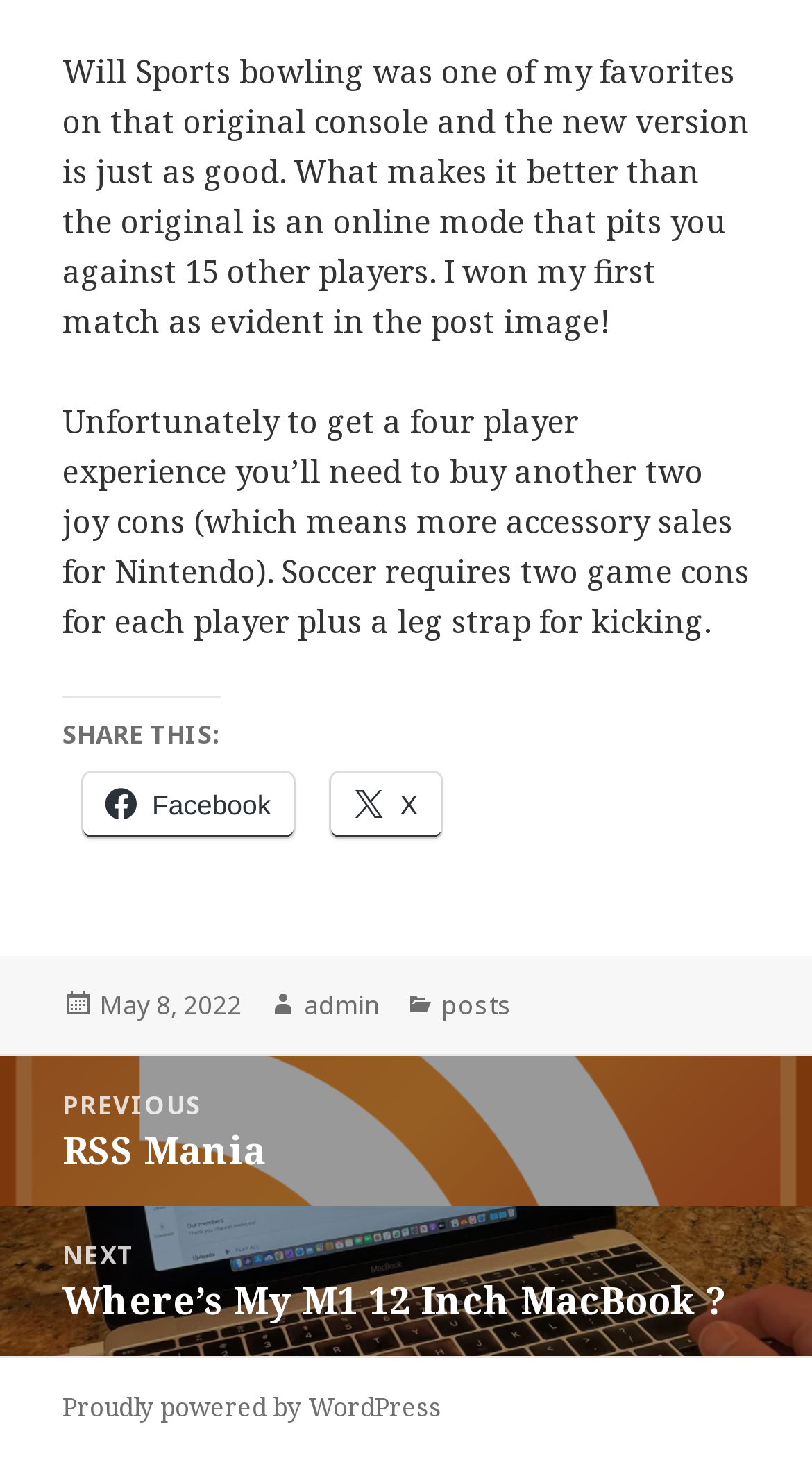Identify the bounding box coordinates of the specific part of the webpage to click to complete this instruction: "View posts".

[0.544, 0.676, 0.631, 0.702]